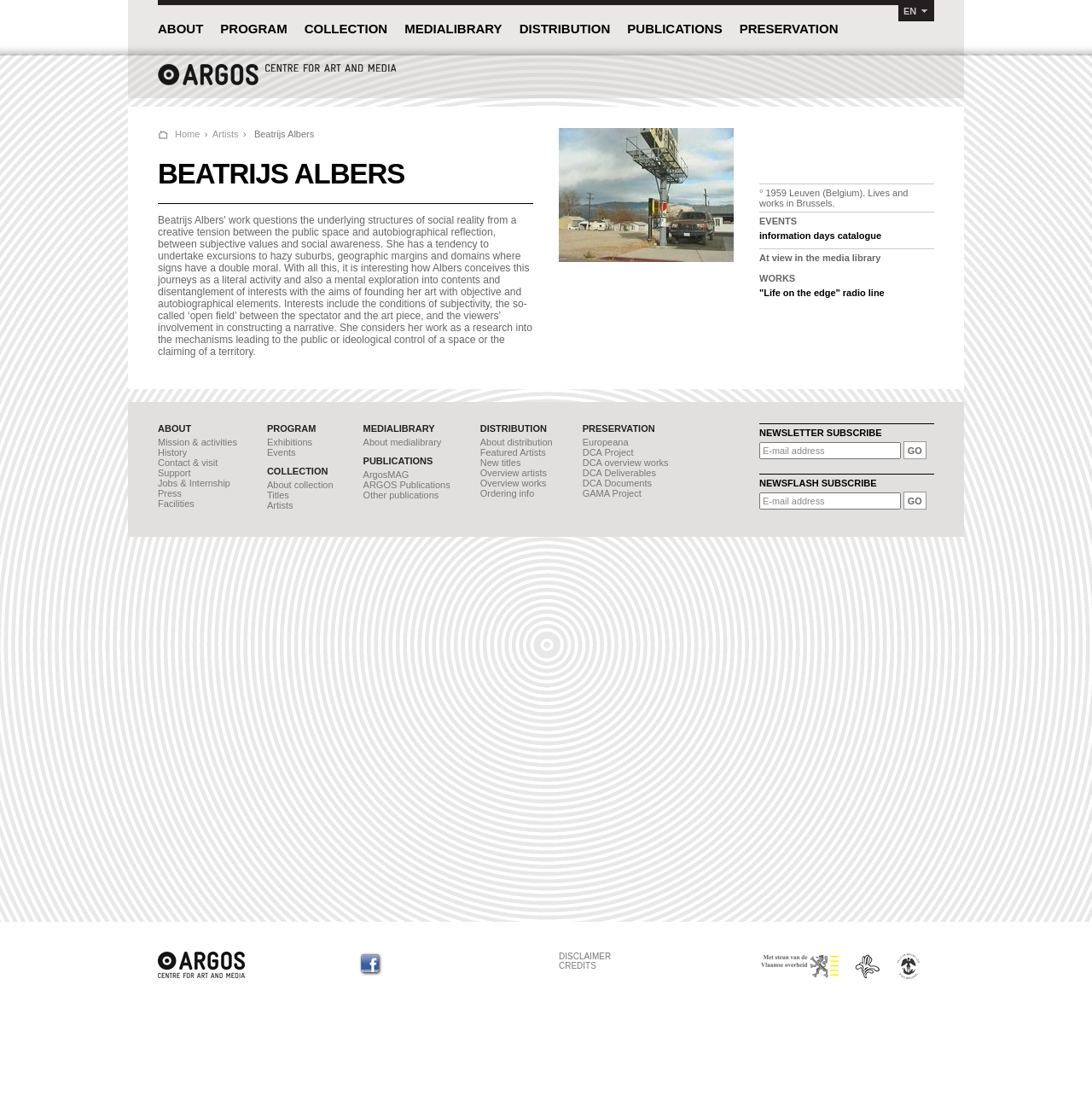Please identify the bounding box coordinates of the clickable area that will allow you to execute the instruction: "View Beatrijs Albers' works".

[0.195, 0.117, 0.218, 0.126]